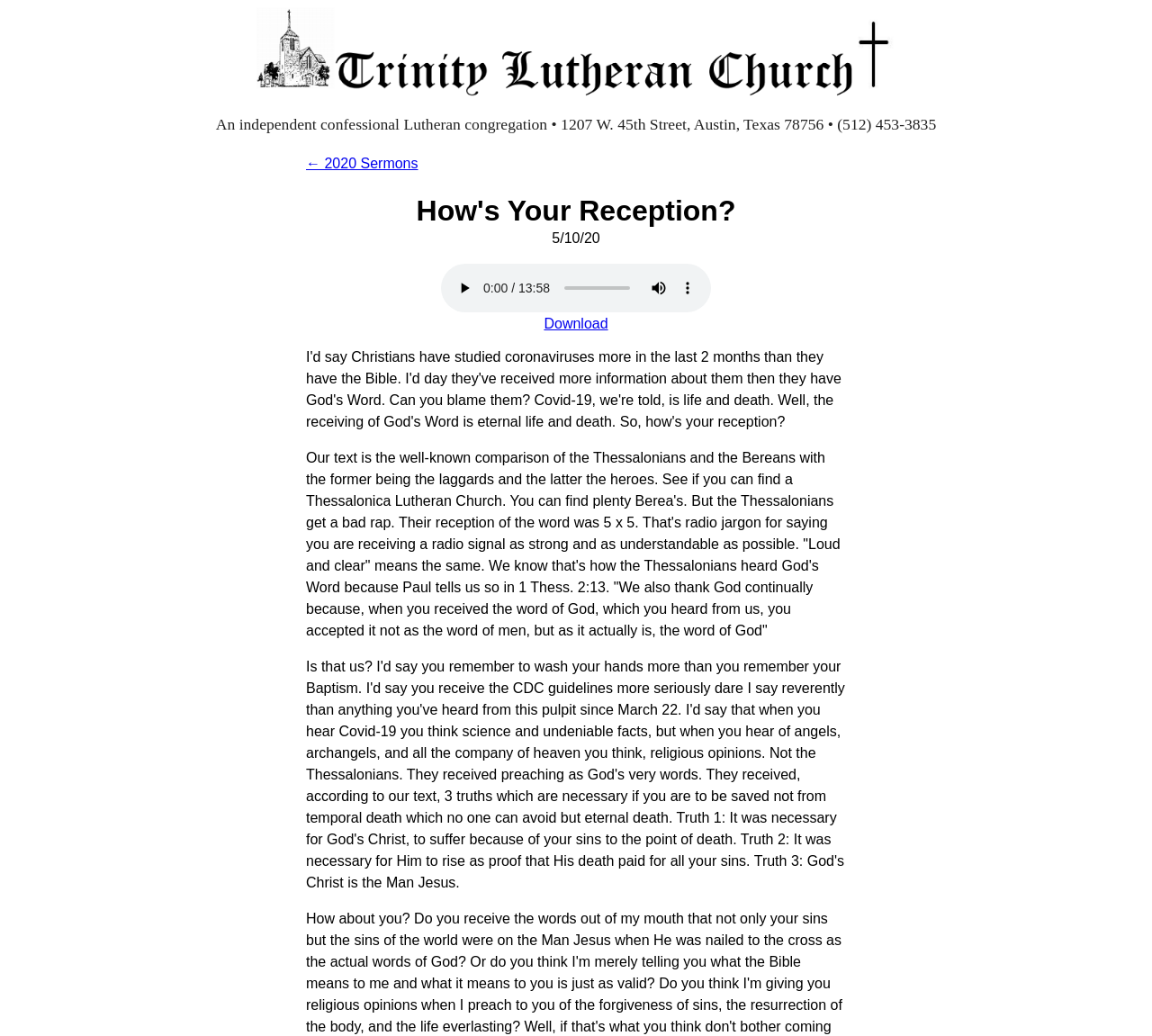Is there an audio player on the page?
From the image, provide a succinct answer in one word or a short phrase.

Yes